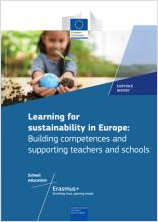Give a one-word or short phrase answer to the question: 
What program supports the report series?

Erasmus+